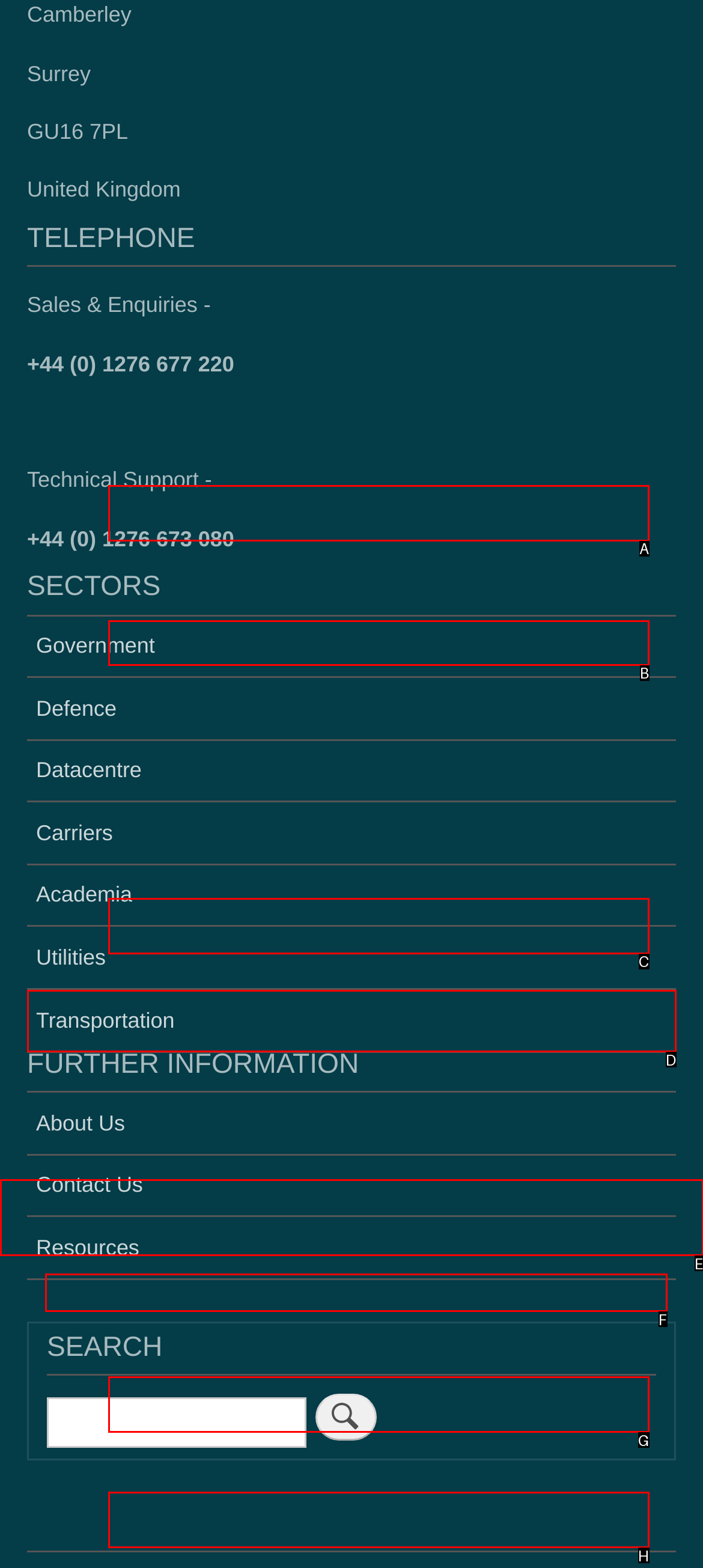Determine which HTML element fits the description: E1/T1 & E3 Fibre Modems. Answer with the letter corresponding to the correct choice.

B